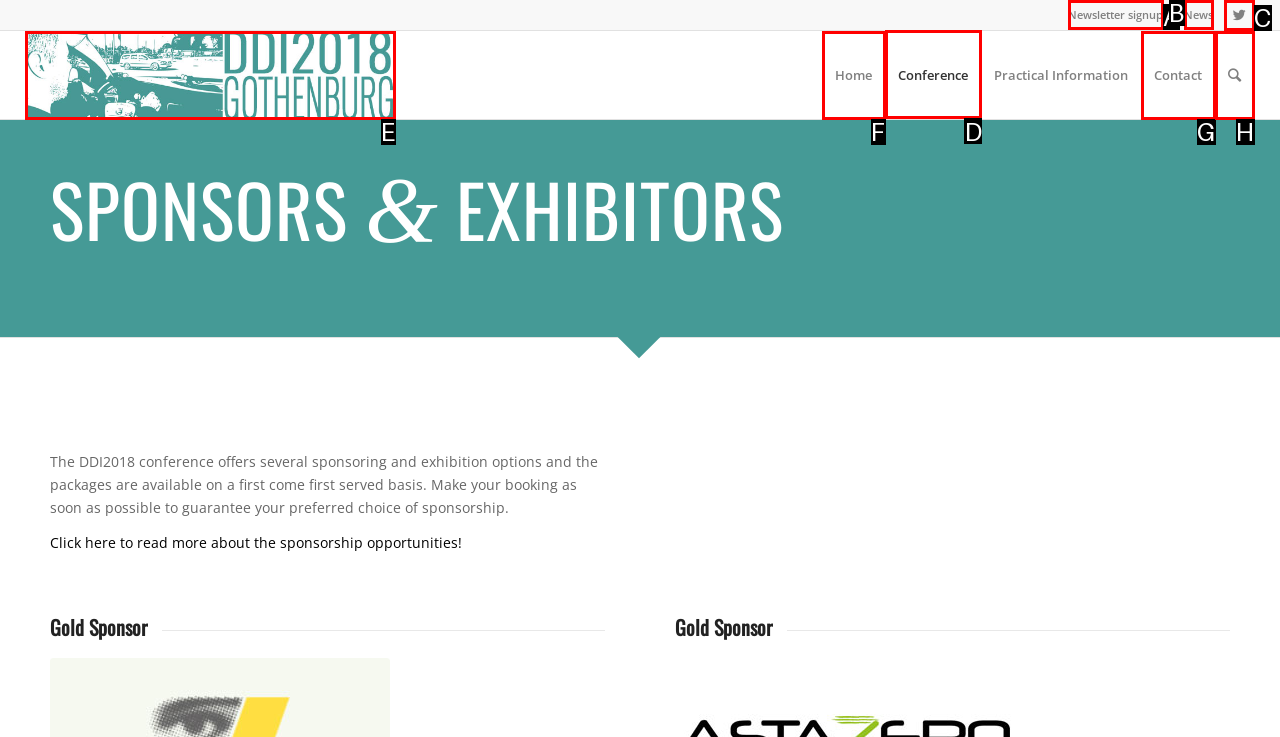Select the appropriate bounding box to fulfill the task: Go to the conference page Respond with the corresponding letter from the choices provided.

D